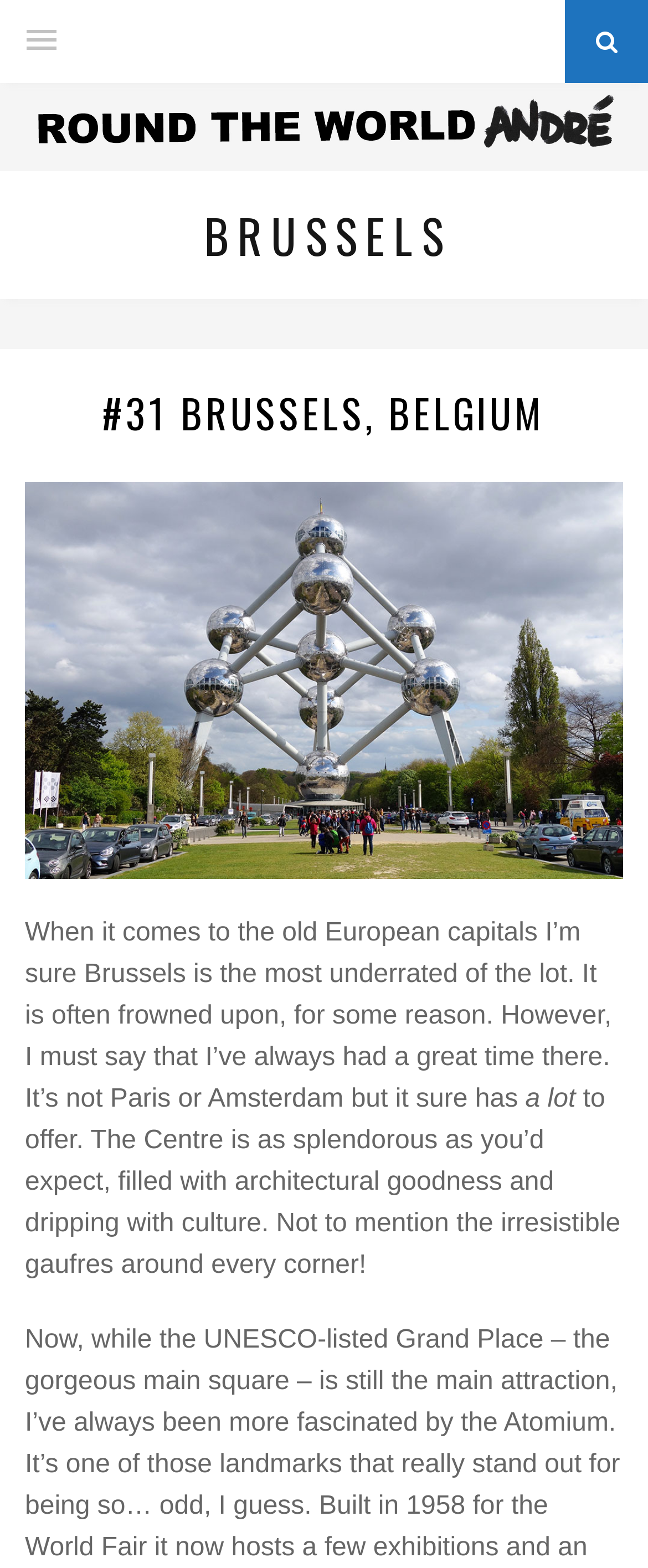Identify and provide the bounding box coordinates of the UI element described: "#31 Brussels, Belgium". The coordinates should be formatted as [left, top, right, bottom], with each number being a float between 0 and 1.

[0.158, 0.243, 0.842, 0.281]